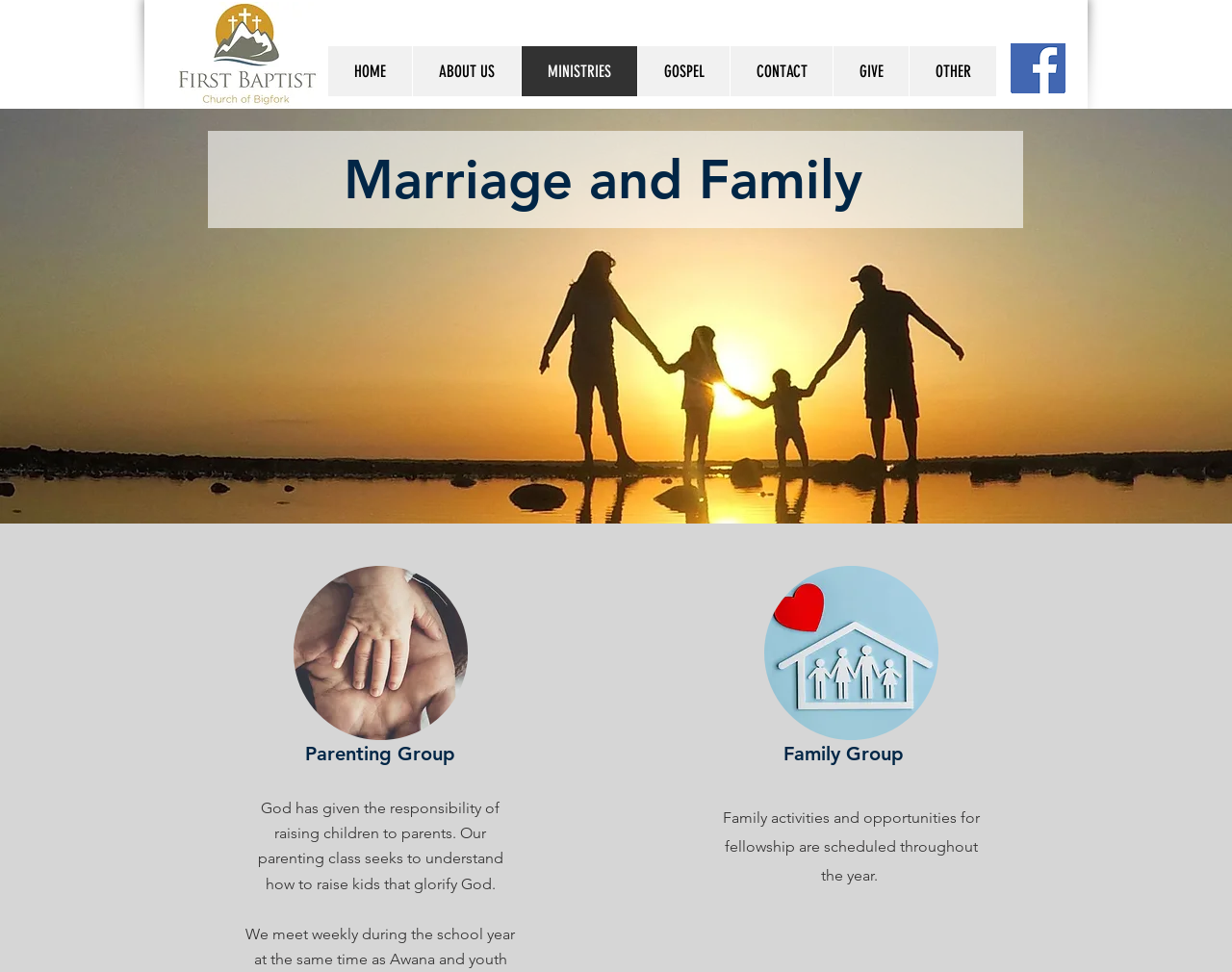How many images are there on the webpage?
Using the picture, provide a one-word or short phrase answer.

5